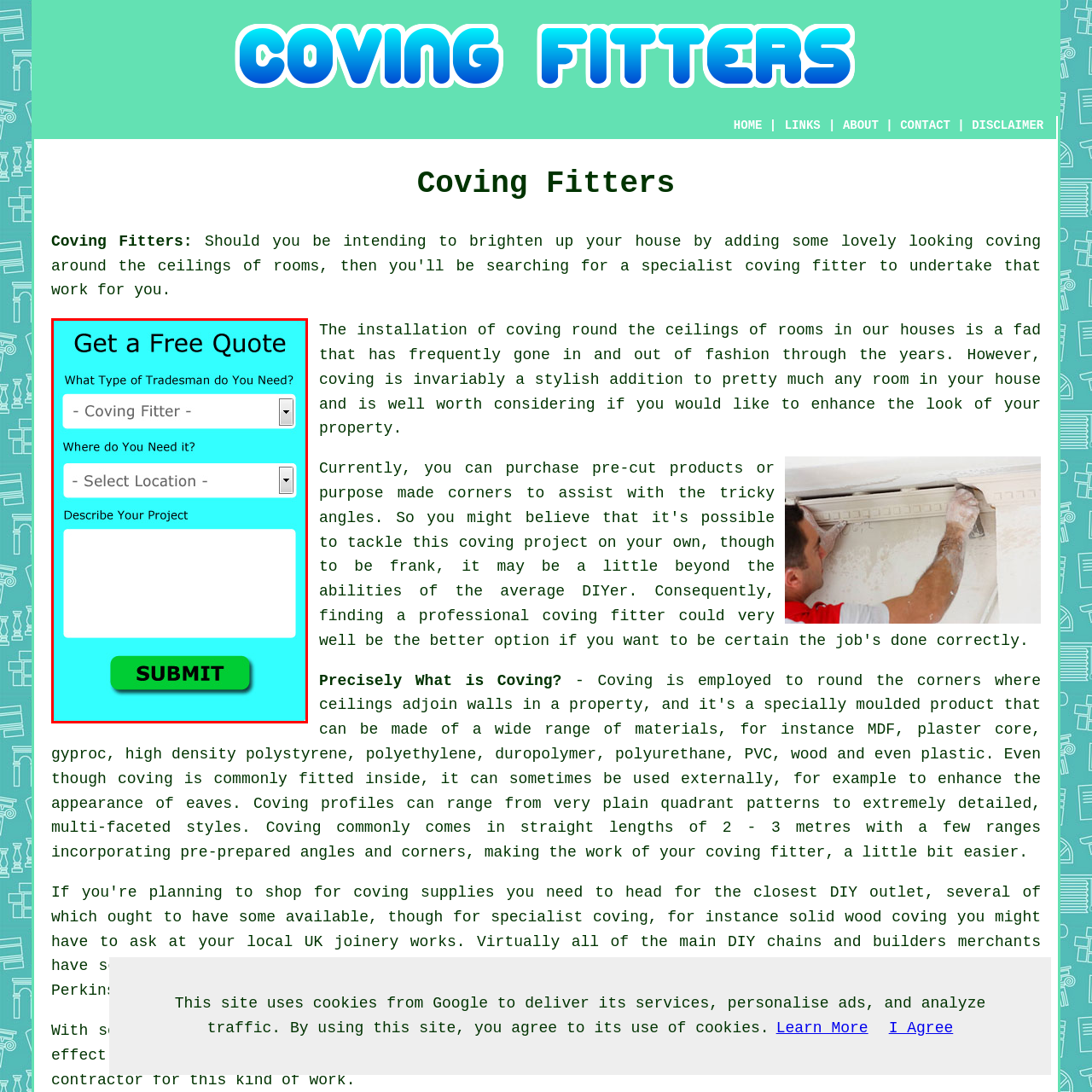What is the purpose of the 'Describe Your Project' text area?
Look at the image surrounded by the red border and respond with a one-word or short-phrase answer based on your observation.

To provide project details